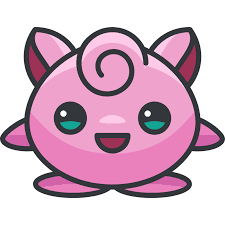Provide your answer in one word or a succinct phrase for the question: 
What is the character's dominant color?

Pink